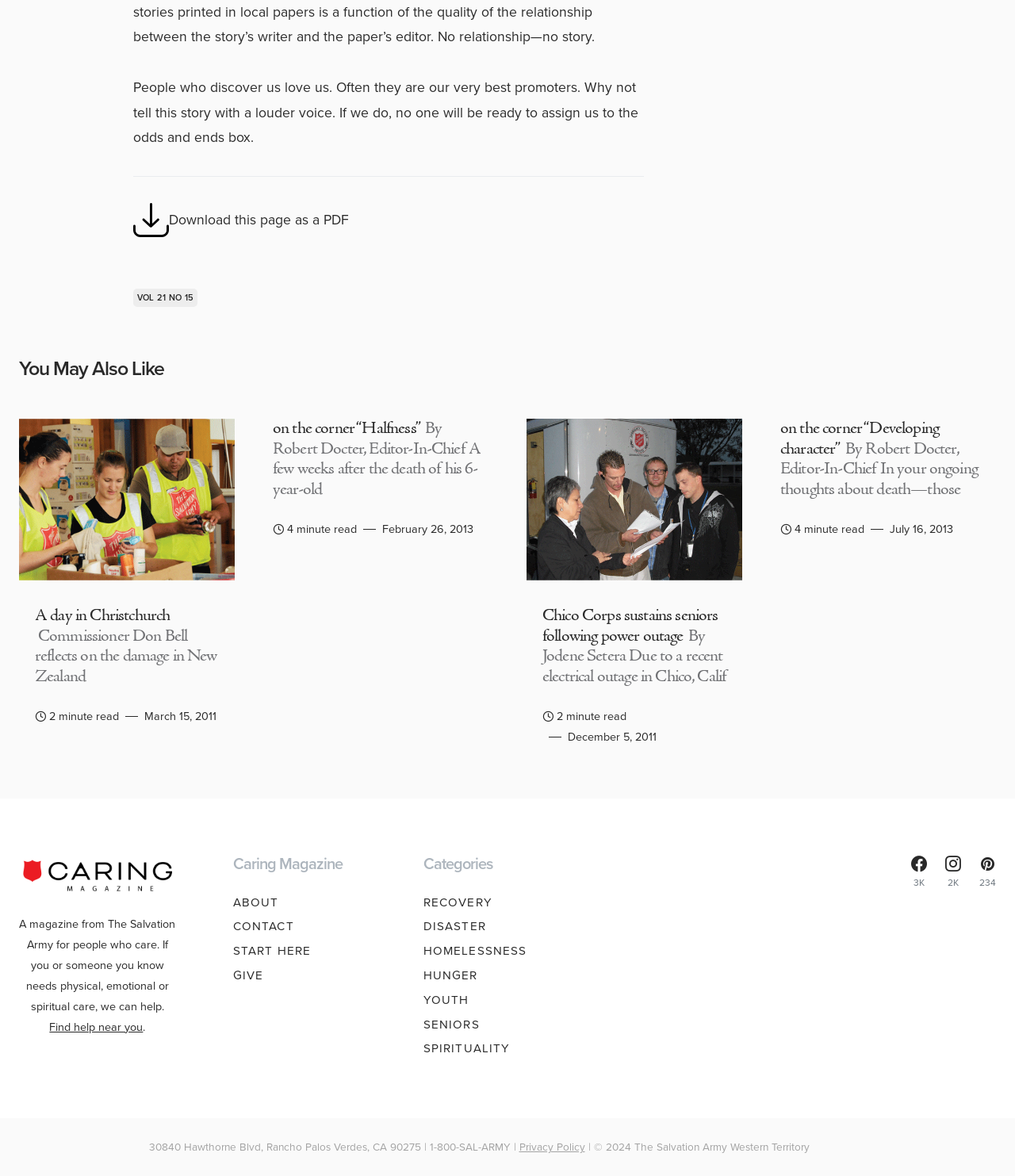What is the name of the magazine?
Could you give a comprehensive explanation in response to this question?

I found the answer by looking at the top section of the webpage, where it says 'Caring Magazine' with an image next to it. This suggests that 'Caring Magazine' is the name of the magazine.